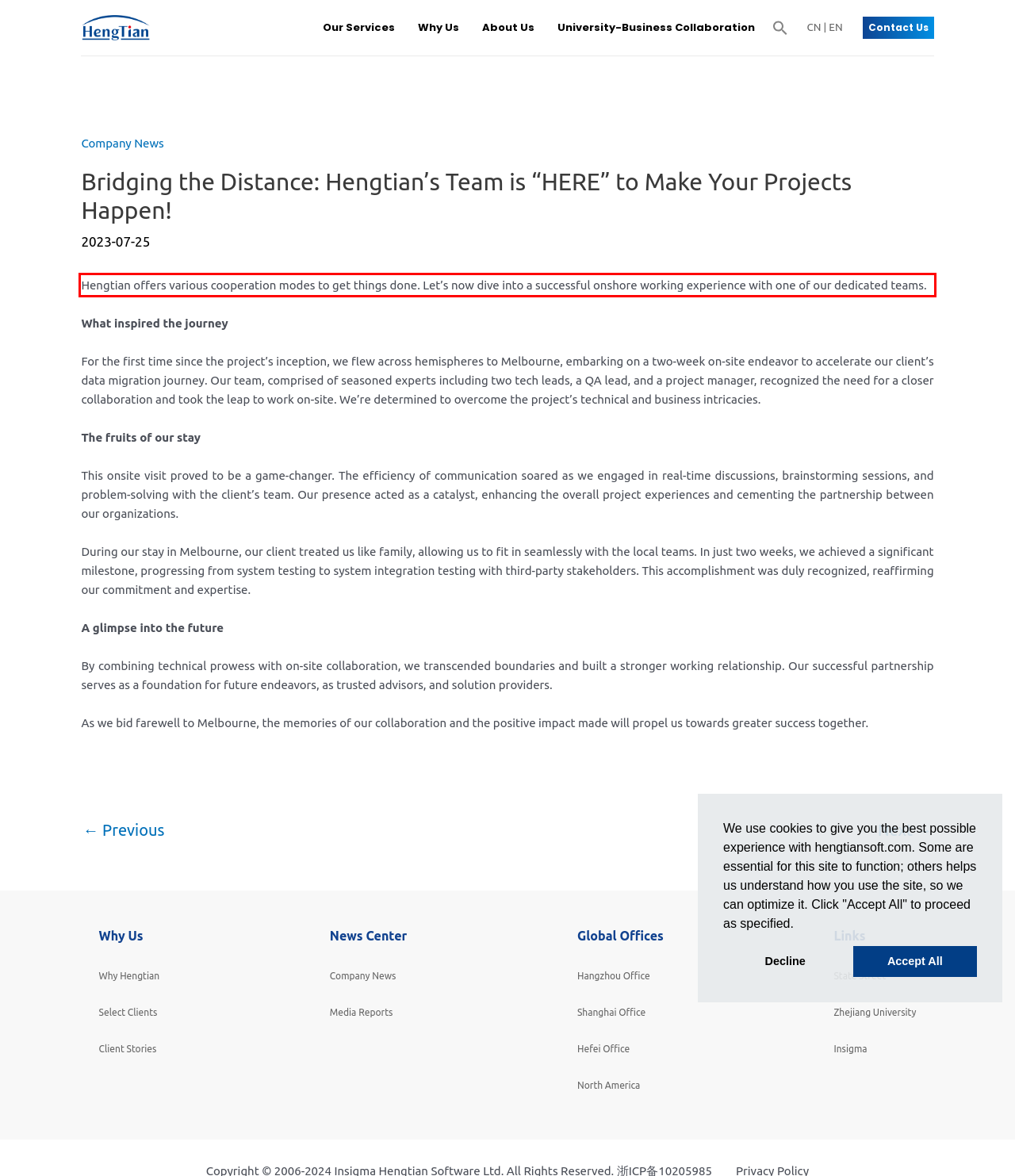By examining the provided screenshot of a webpage, recognize the text within the red bounding box and generate its text content.

Hengtian offers various cooperation modes to get things done. Let’s now dive into a successful onshore working experience with one of our dedicated teams.